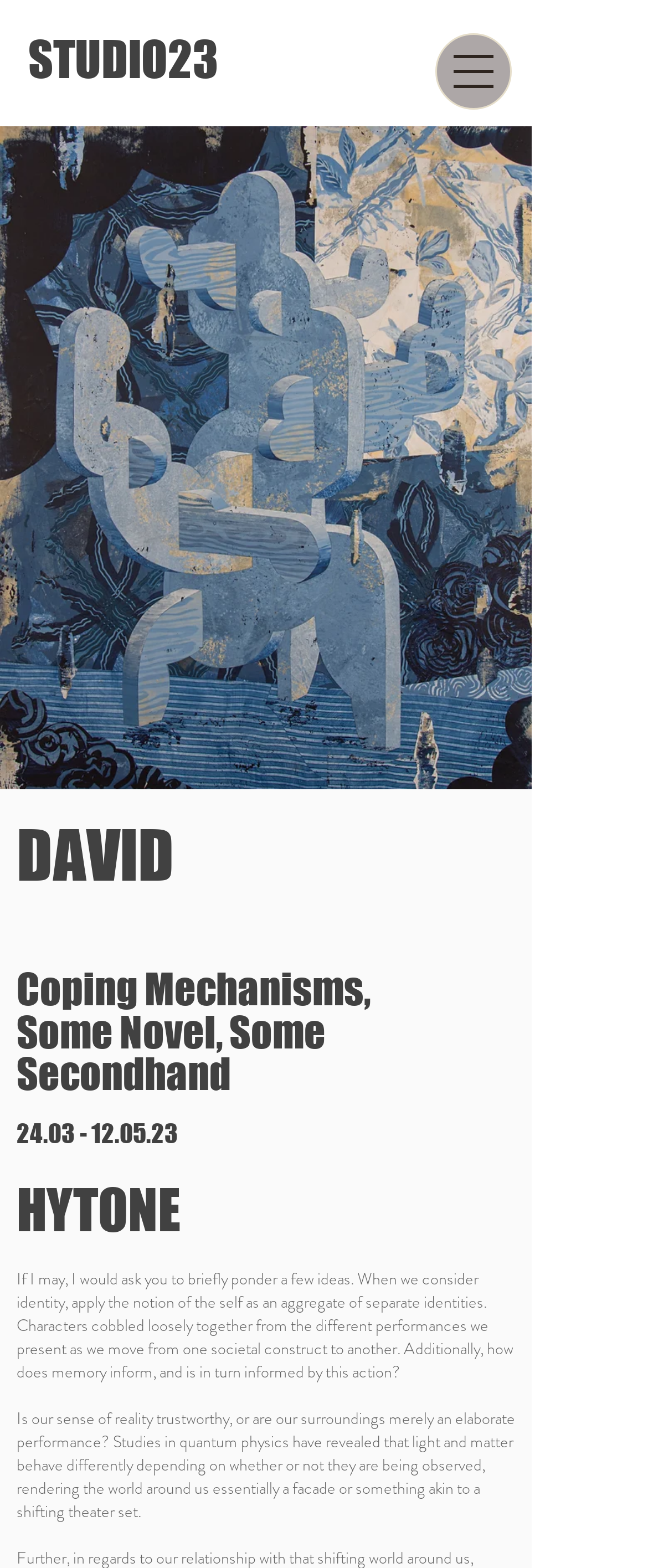Identify the bounding box of the HTML element described as: "24.03 - 12.05.23".

[0.026, 0.713, 0.274, 0.732]